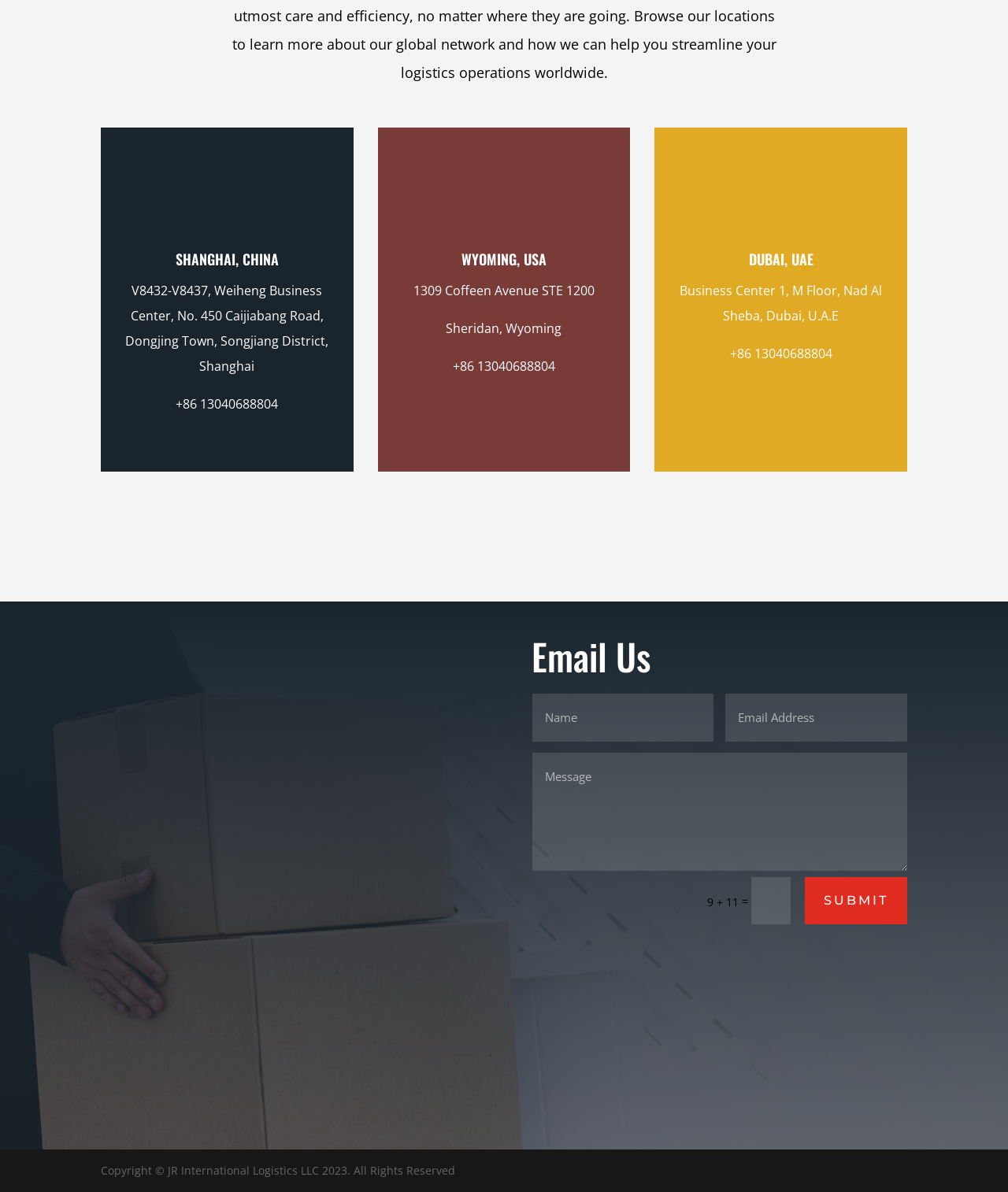Please mark the clickable region by giving the bounding box coordinates needed to complete this instruction: "Click the Email Us link".

[0.527, 0.529, 0.9, 0.582]